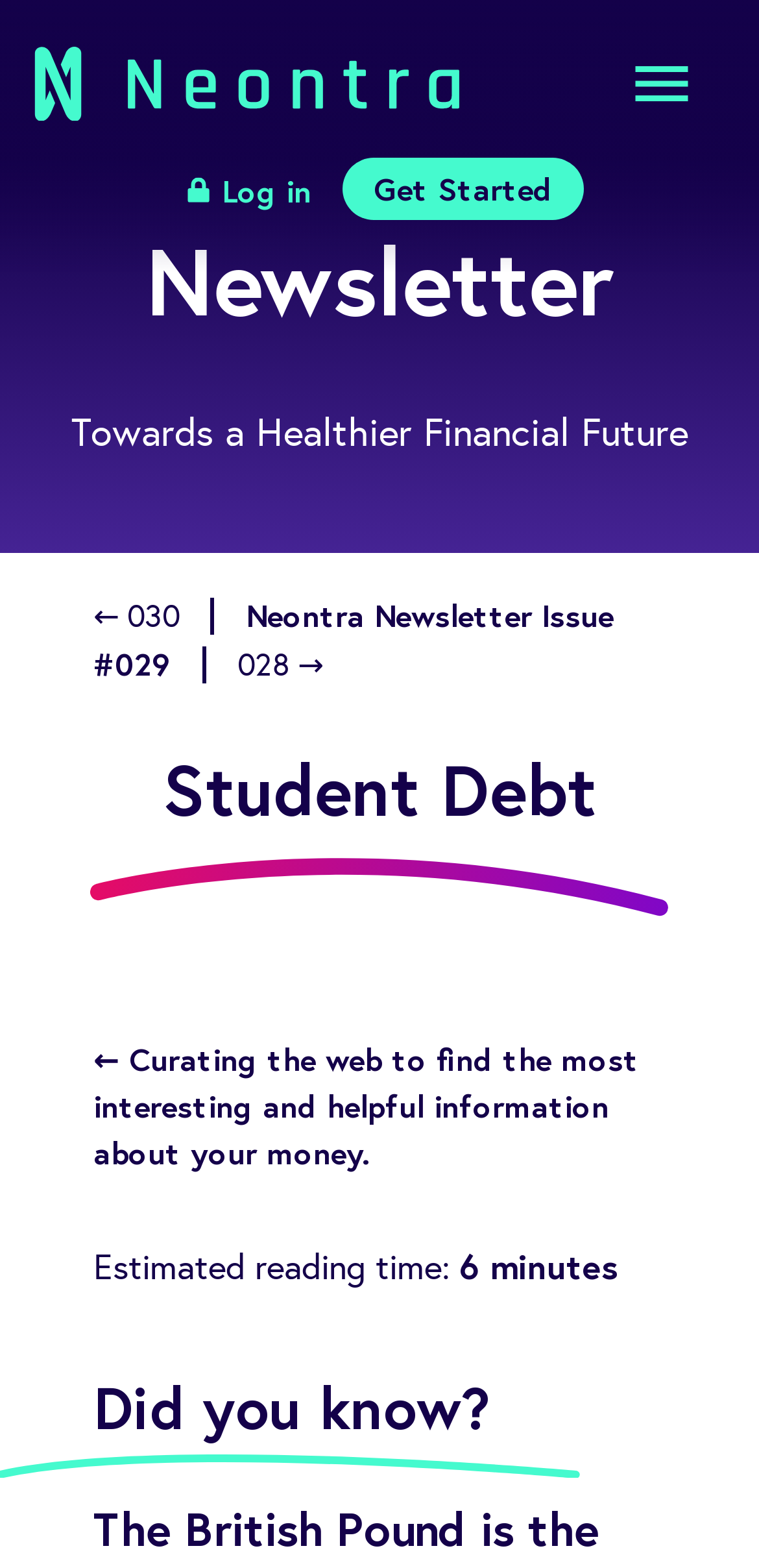Please locate the UI element described by "Pricing" and provide its bounding box coordinates.

[0.041, 0.214, 0.2, 0.247]